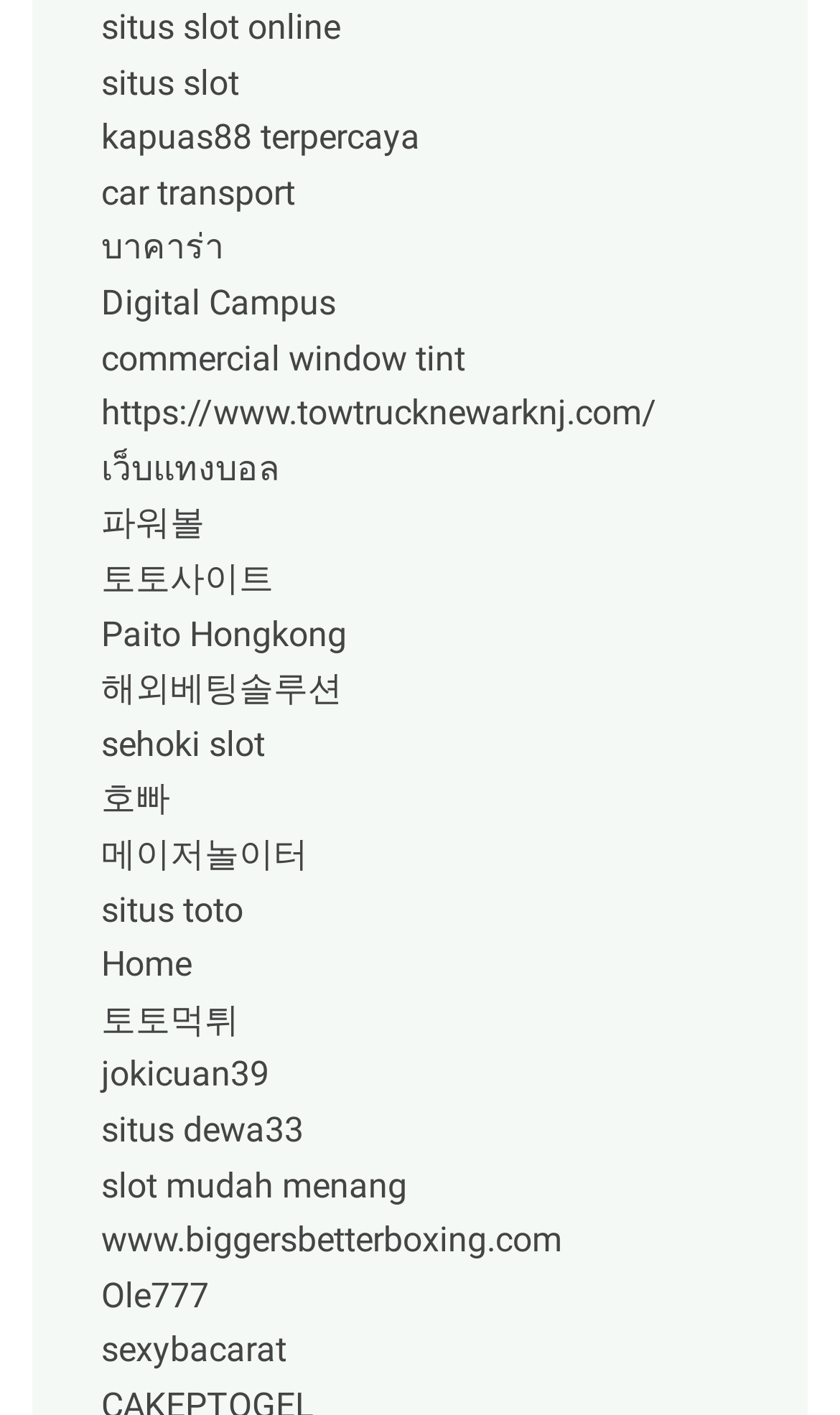Provide the bounding box coordinates of the UI element this sentence describes: "situs slot".

[0.121, 0.044, 0.285, 0.073]